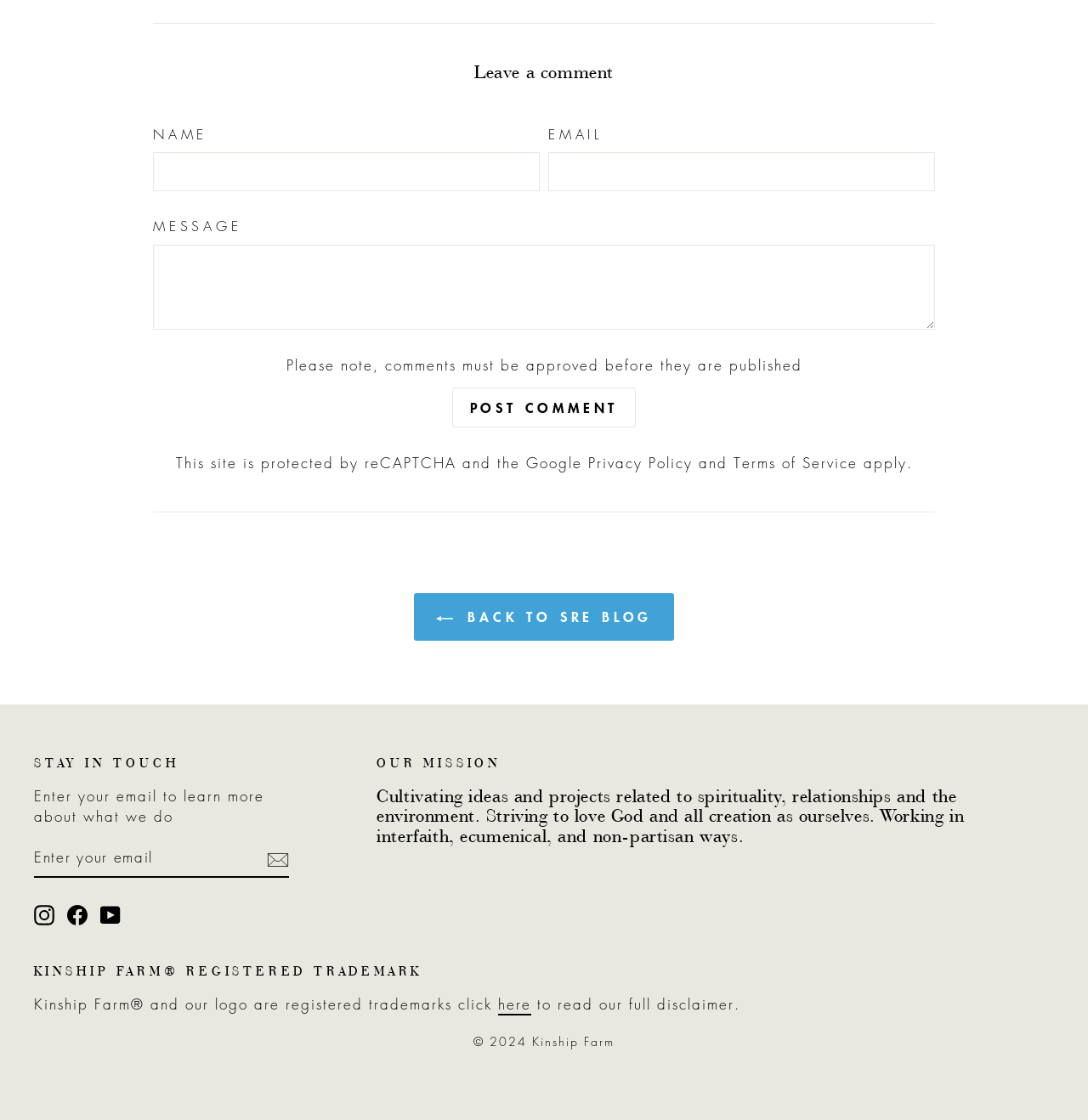Can you pinpoint the bounding box coordinates for the clickable element required for this instruction: "Post a comment"? The coordinates should be four float numbers between 0 and 1, i.e., [left, top, right, bottom].

[0.415, 0.346, 0.585, 0.382]